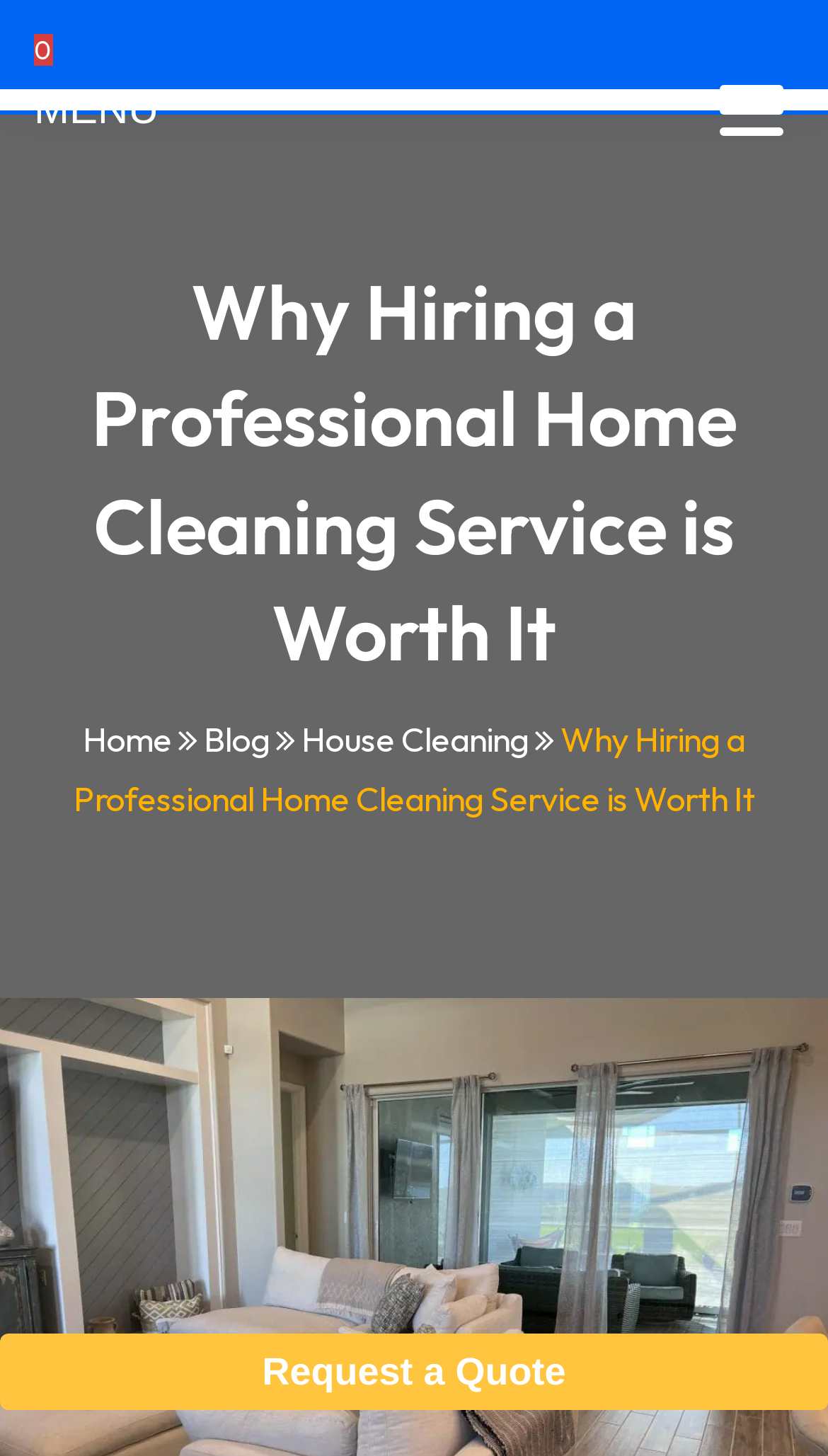What is the topic of the article?
Please answer the question with as much detail as possible using the screenshot.

I found a heading element with the text 'Why Hiring a Professional Home Cleaning Service is Worth It', which suggests that the topic of the article is about the benefits of hiring a professional home cleaning service.